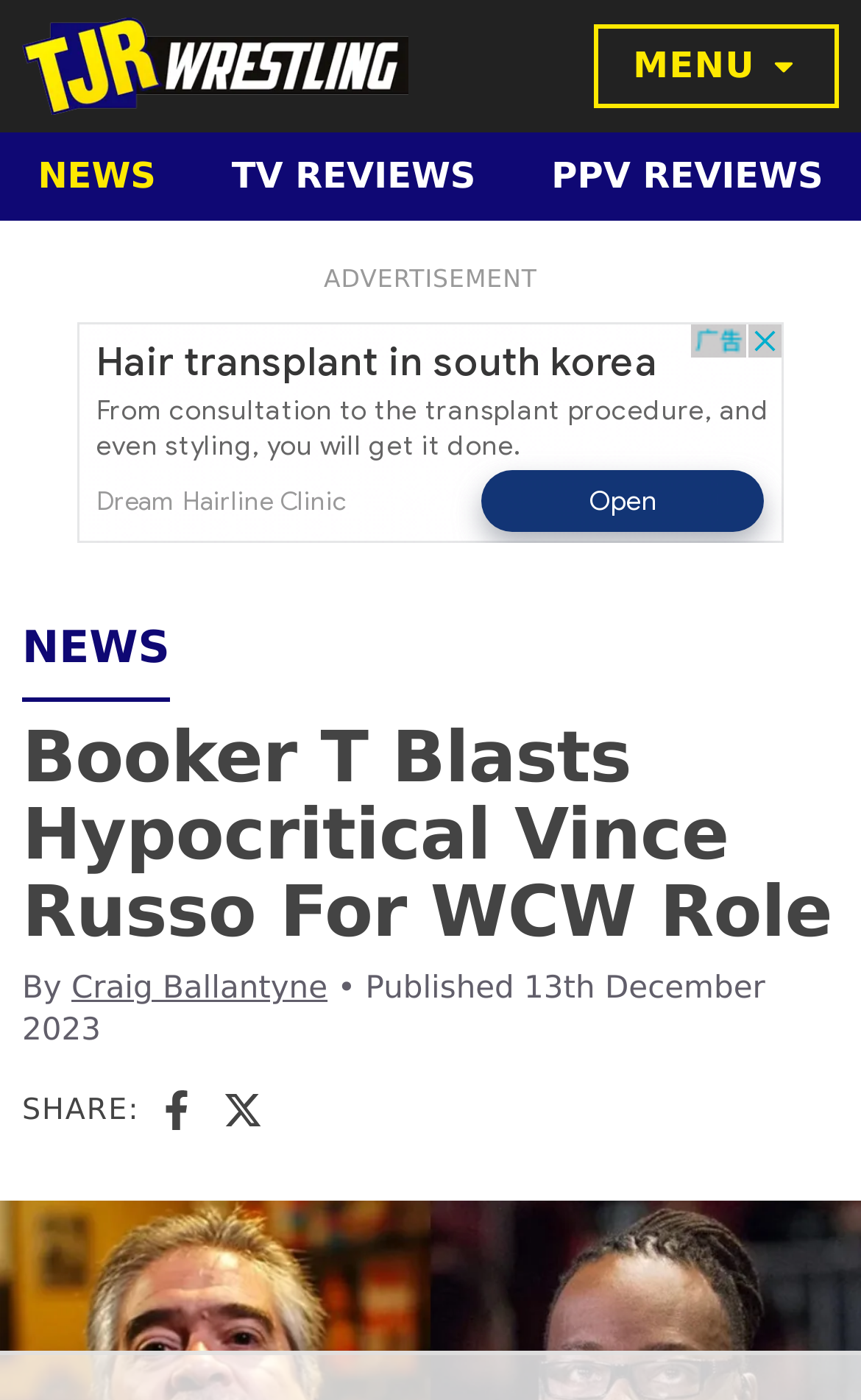Provide an in-depth caption for the webpage.

The webpage is about a news article titled "Booker T Blasts Hypocritical Vince Russo For WCW Role" and is part of the TJR Wrestling website. At the top left, there is a logo of TJR Wrestling, accompanied by a link to the website. Next to the logo, there is a button to toggle the menu, which is currently not expanded. 

Below the top section, there are three links: "NEWS", "TV REVIEWS", and "PPV REVIEWS", which are aligned horizontally and take up about half of the screen width. 

On the right side of the page, there is a large advertisement iframe that occupies most of the vertical space. 

The main content of the webpage is an article about Booker T's criticism of Vince Russo. The article title is a heading that spans almost the entire width of the page. Below the title, there is a byline indicating the author, Craig Ballantyne, and the publication date, December 13th, 2023. 

At the bottom of the article, there are social media sharing links, including Facebook and X, each accompanied by an icon.